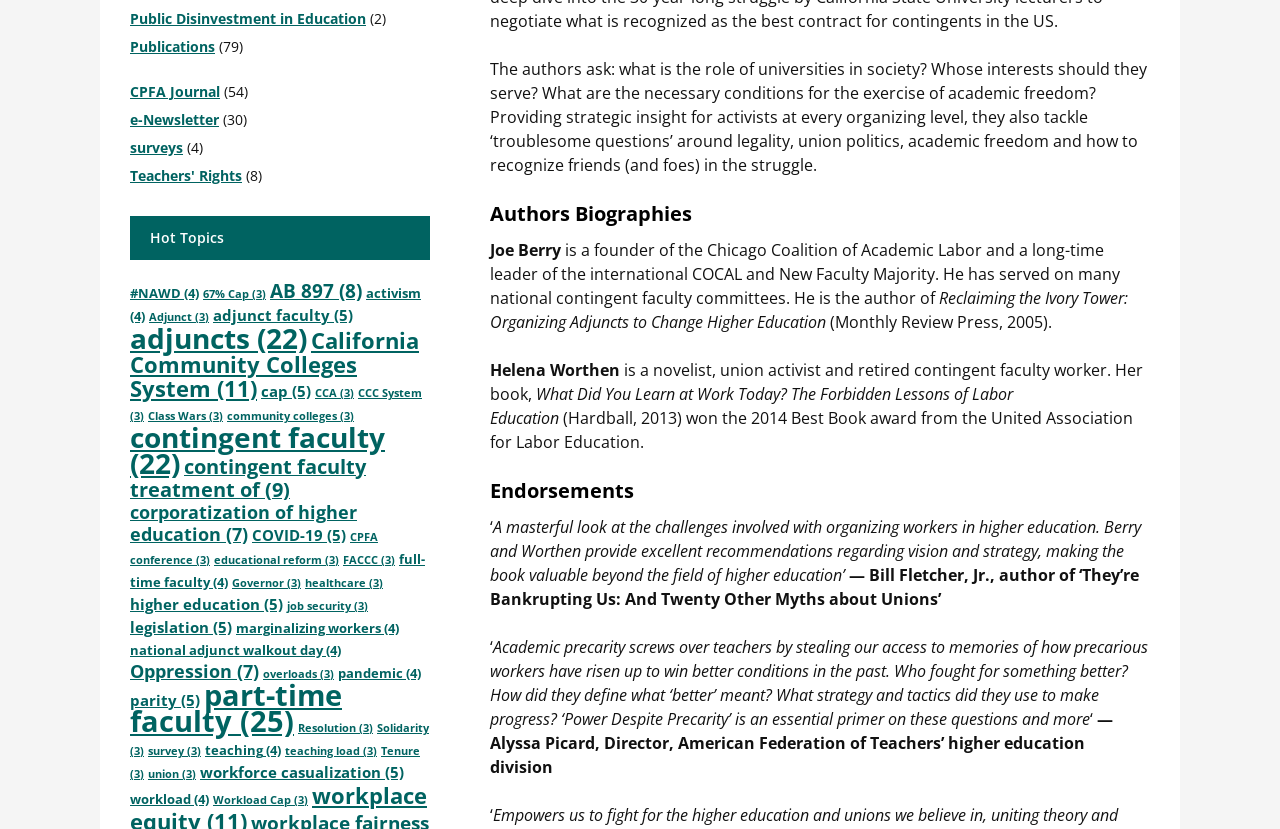What is the title of the book written by Berry?
Provide a well-explained and detailed answer to the question.

The title of the book written by Berry is mentioned in the 'Authors Biographies' section, where it is stated that 'He is the author of Reclaiming the Ivory Tower: Organizing Adjuncts to Change Higher Education'.